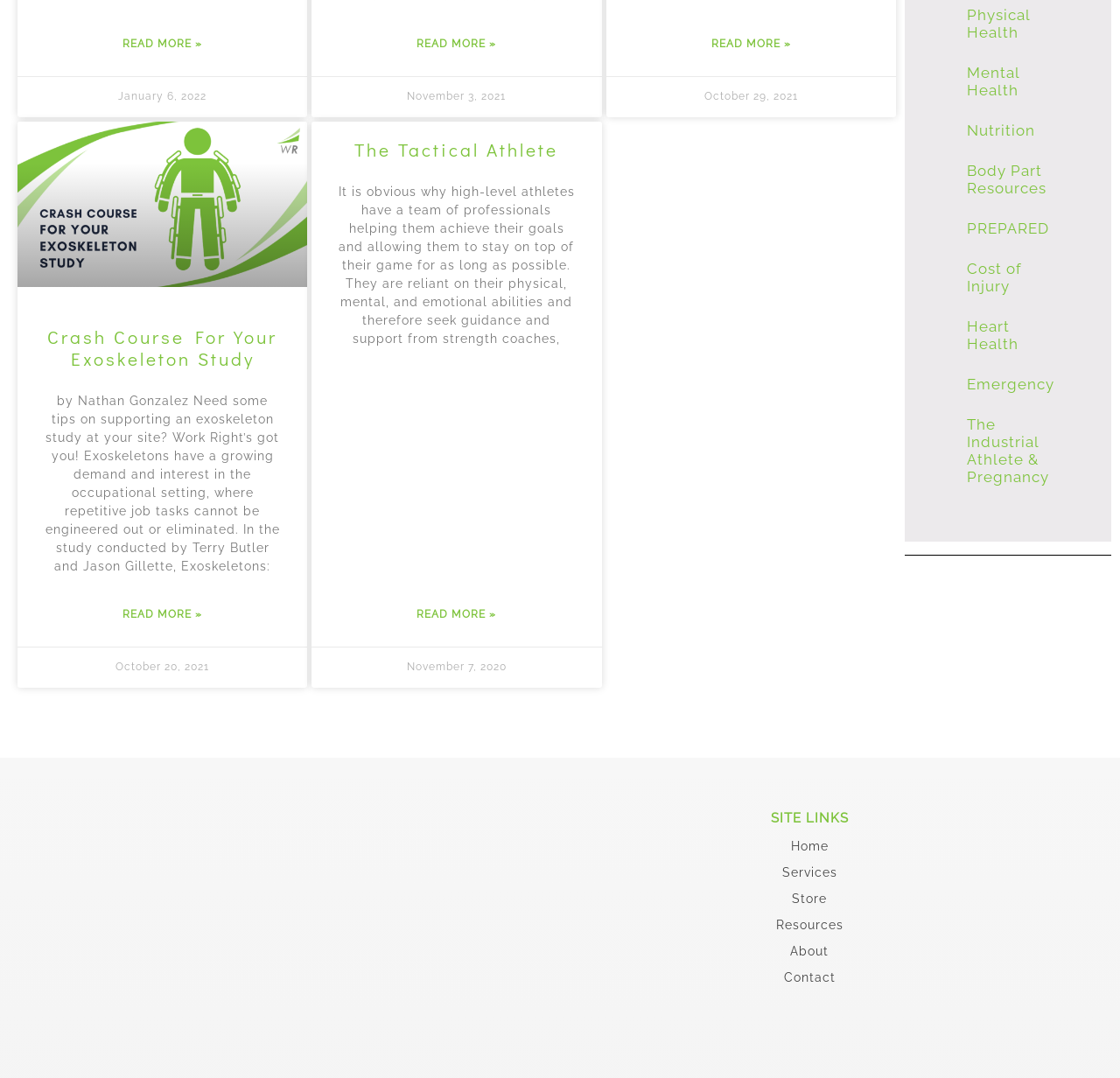Provide the bounding box coordinates of the UI element this sentence describes: "Read More »".

[0.109, 0.556, 0.181, 0.584]